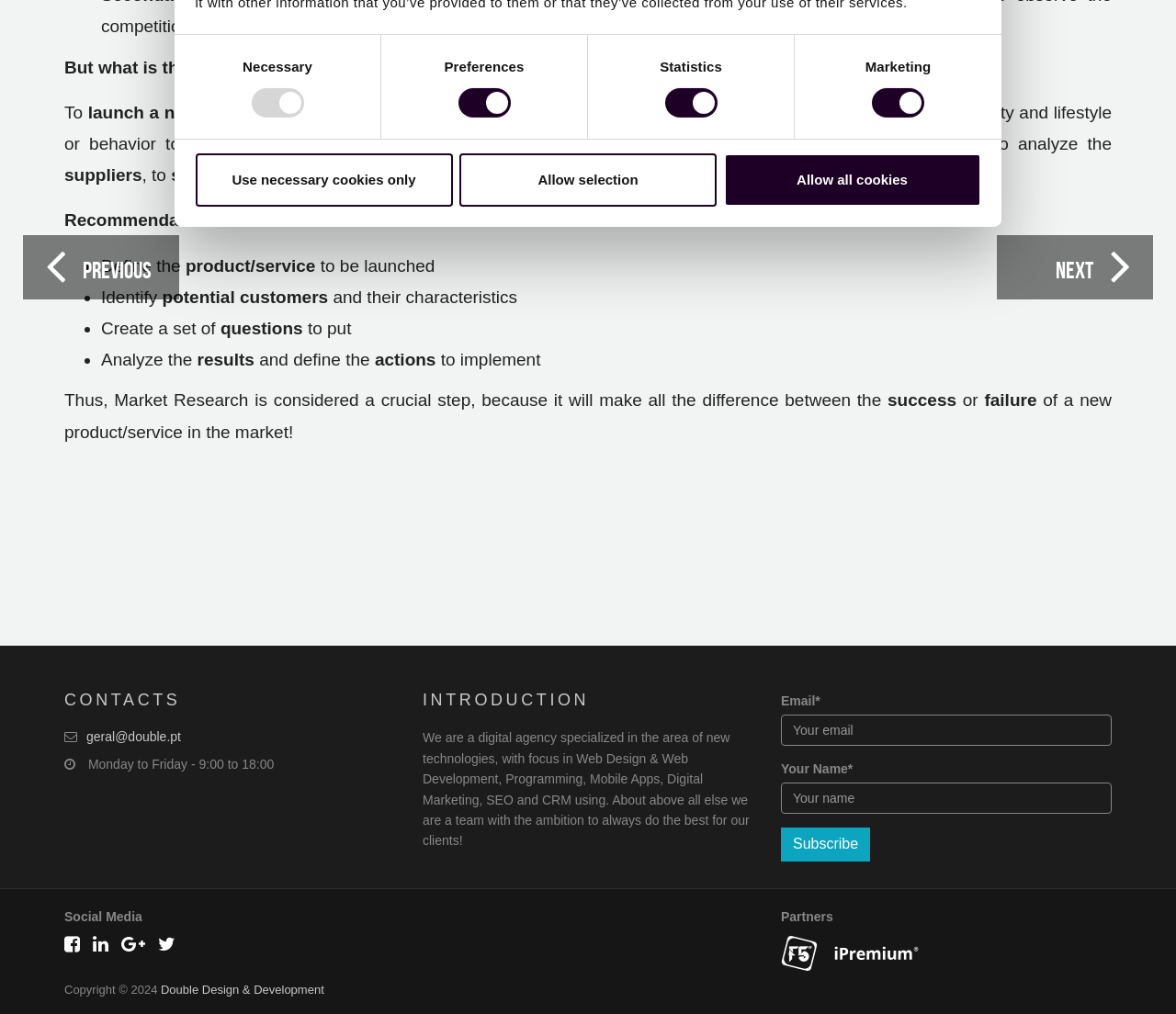Given the description "BioVanish Best Offer", determine the bounding box of the corresponding UI element.

None